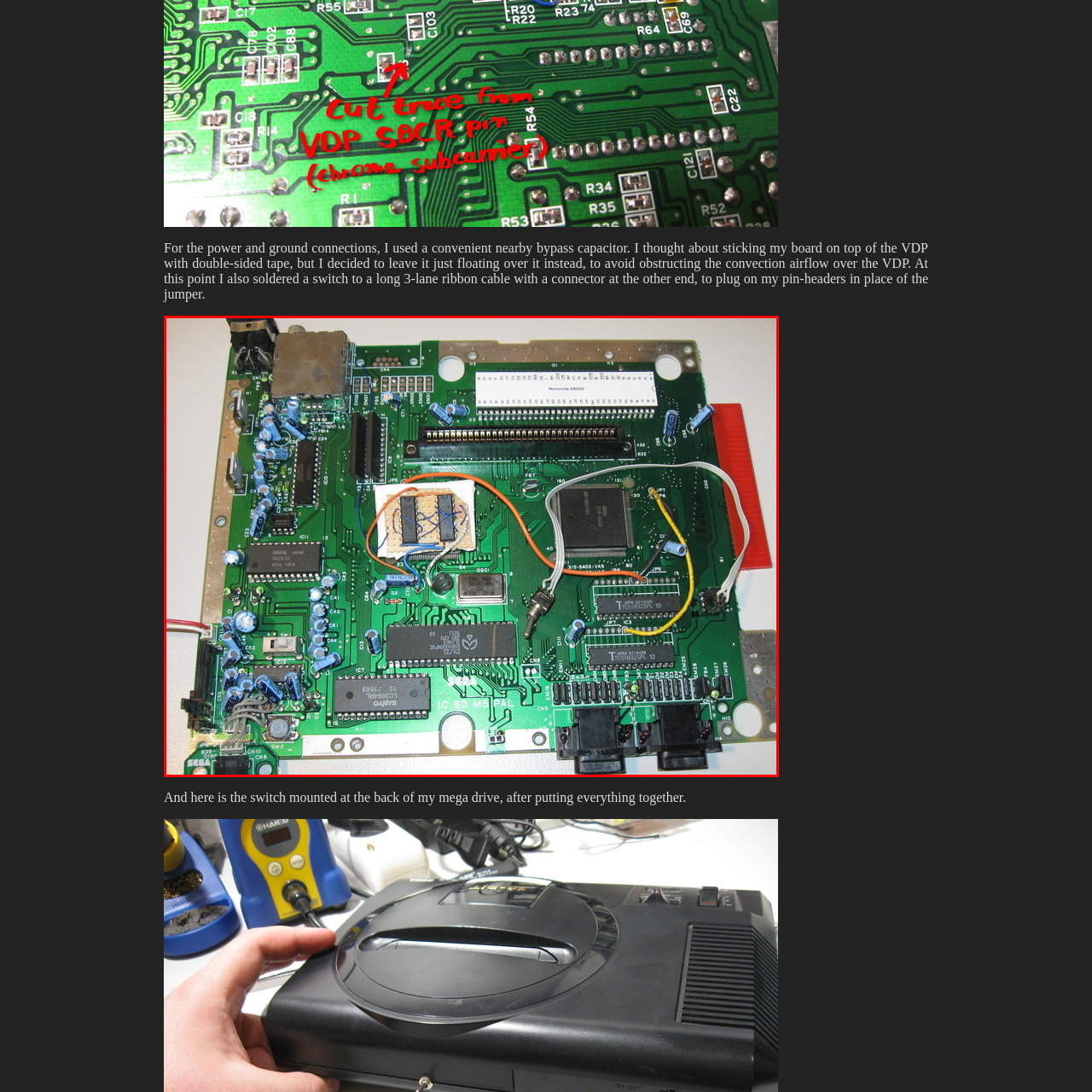Detail the visual elements present in the red-framed section of the image.

The image showcases the internal components of a Sega Mega Drive console, with a focus on the intricate wiring and circuit layout. Prominently featured is a bypass capacitor, carefully placed for power and ground connections, ensuring efficient performance. Visible are several black and blue electronic components, including various capacitors and integrated circuits, highlighting the craftsmanship involved in the console's modification. Notably, wires are connected to a switch, which has been mounted for ease of access. The attention to detail reflects a DIY approach, likely aimed at enhancing hardware functionality, while maintaining the original design aesthetic. Overall, this image illustrates the complexity and technical skill involved in console modification and repair.